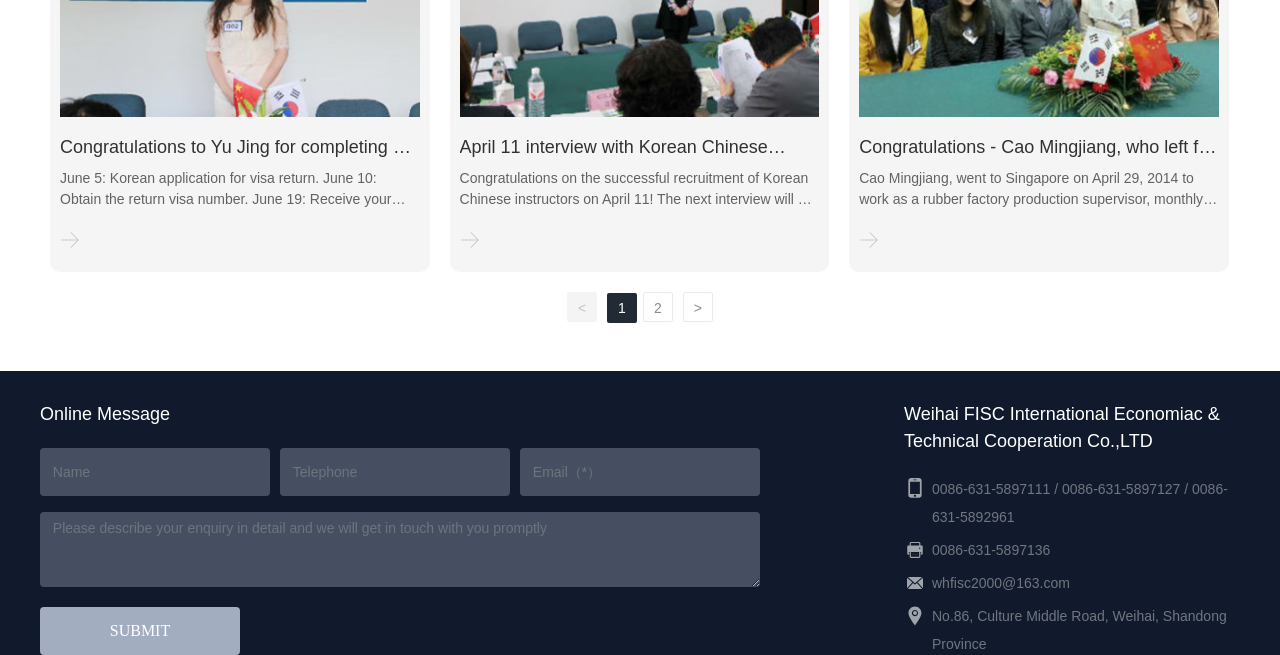Locate the bounding box coordinates of the element that needs to be clicked to carry out the instruction: "Click the 'SUBMIT' button". The coordinates should be given as four float numbers ranging from 0 to 1, i.e., [left, top, right, bottom].

[0.031, 0.926, 0.188, 0.999]